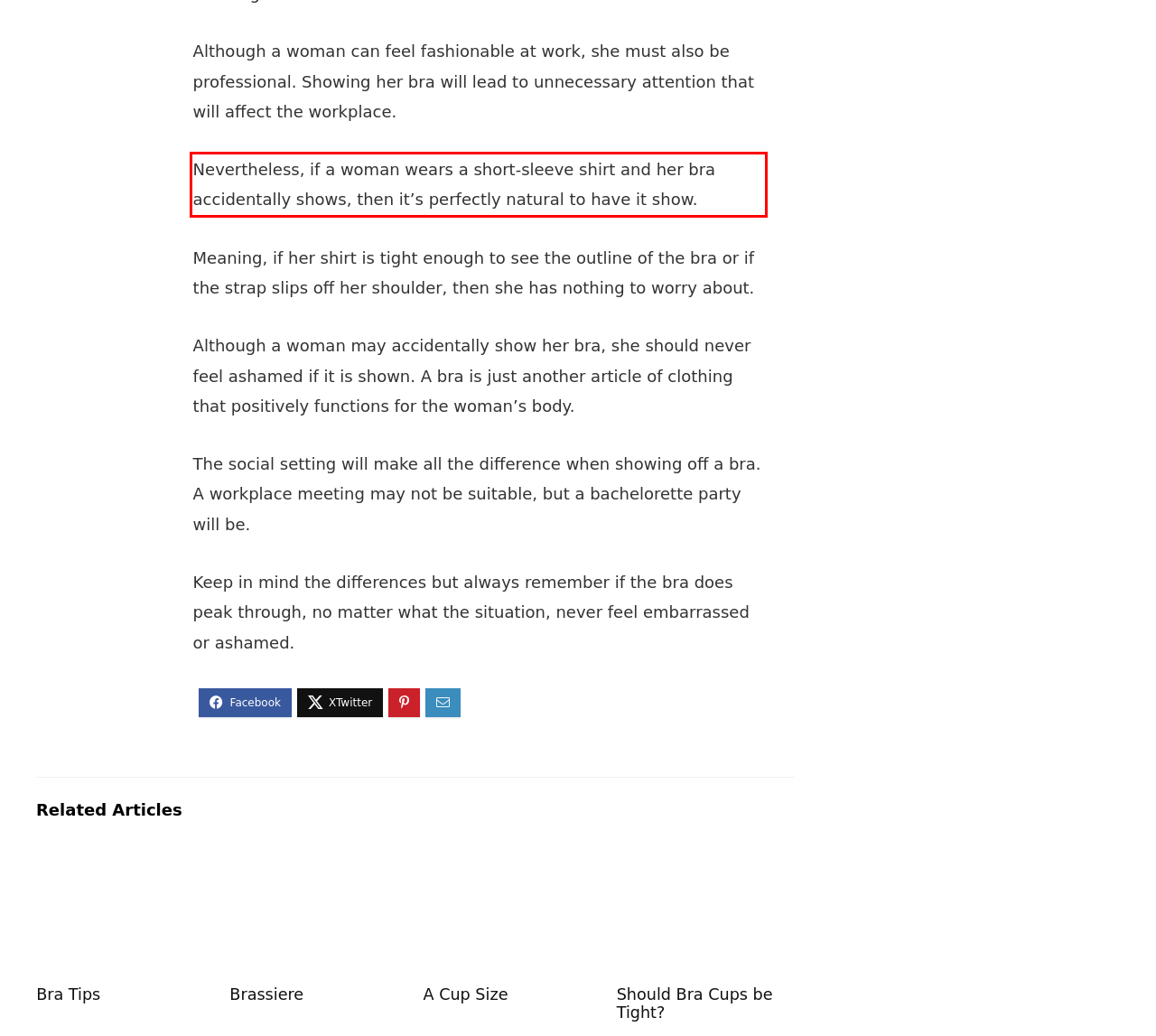You are provided with a webpage screenshot that includes a red rectangle bounding box. Extract the text content from within the bounding box using OCR.

Nevertheless, if a woman wears a short-sleeve shirt and her bra accidentally shows, then it’s perfectly natural to have it show.